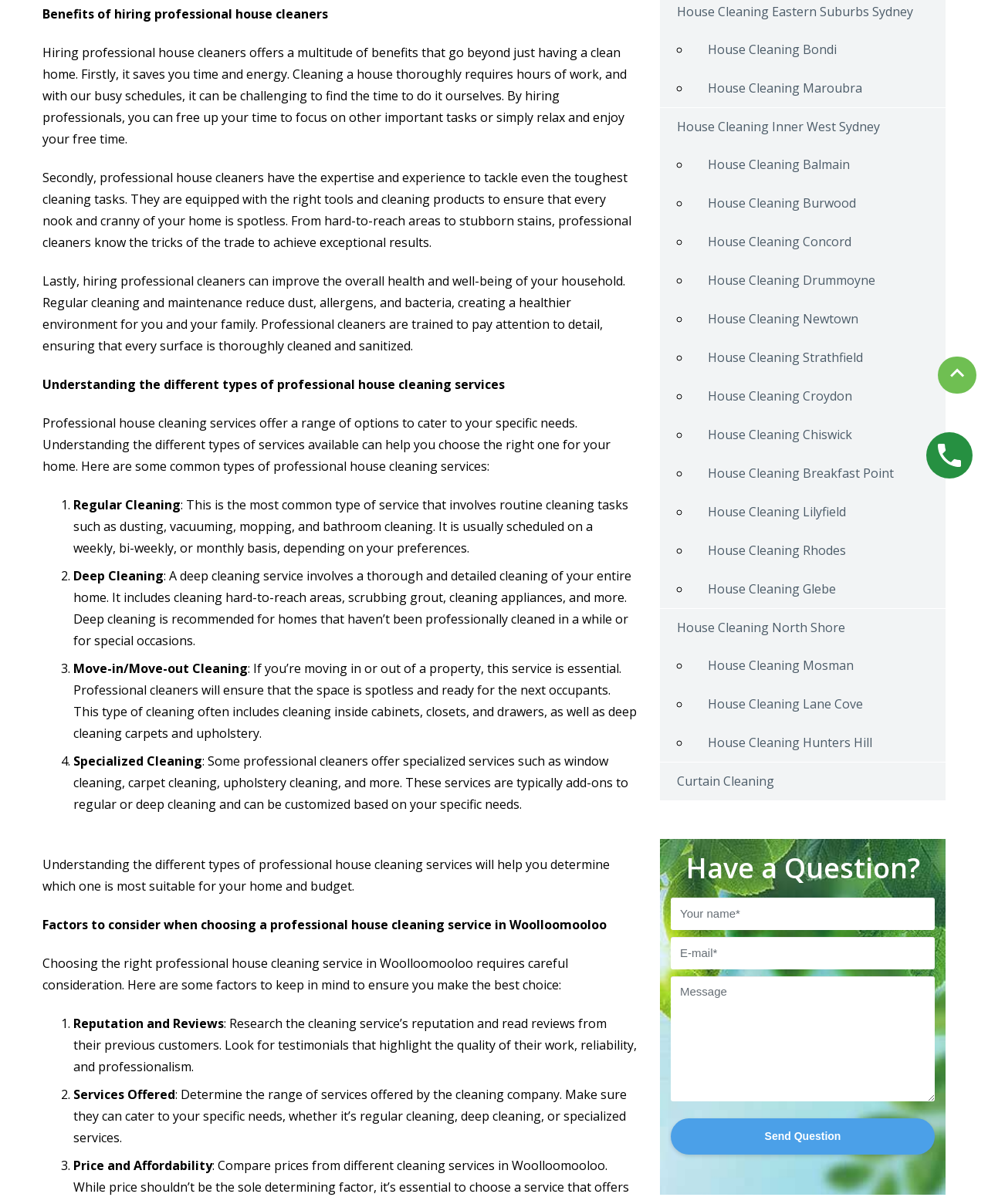Extract the bounding box coordinates of the UI element described by: "name="your-email" placeholder="E-mail*"". The coordinates should include four float numbers ranging from 0 to 1, e.g., [left, top, right, bottom].

[0.679, 0.778, 0.946, 0.805]